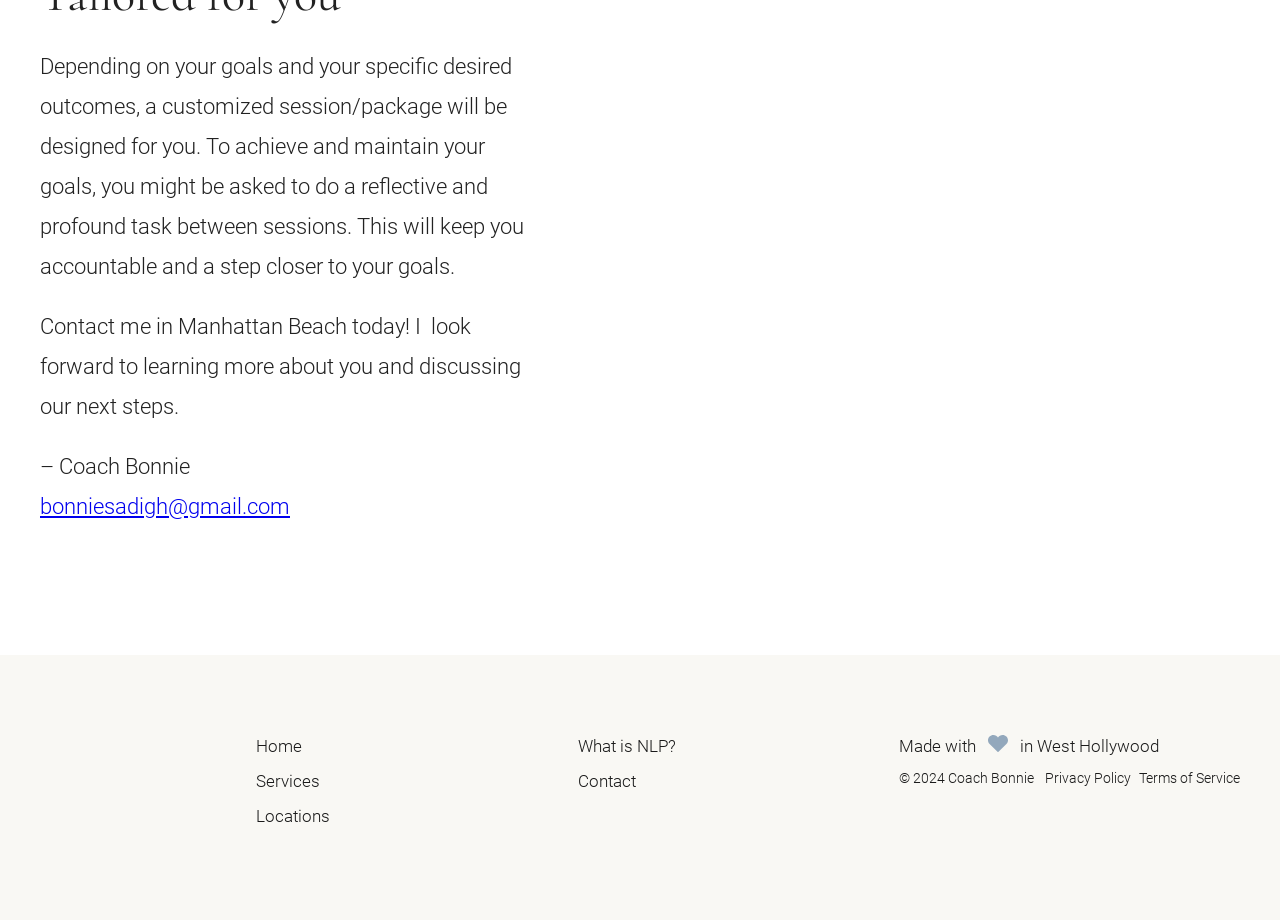Please identify the bounding box coordinates for the region that you need to click to follow this instruction: "Learn about Services".

[0.2, 0.806, 0.25, 0.828]